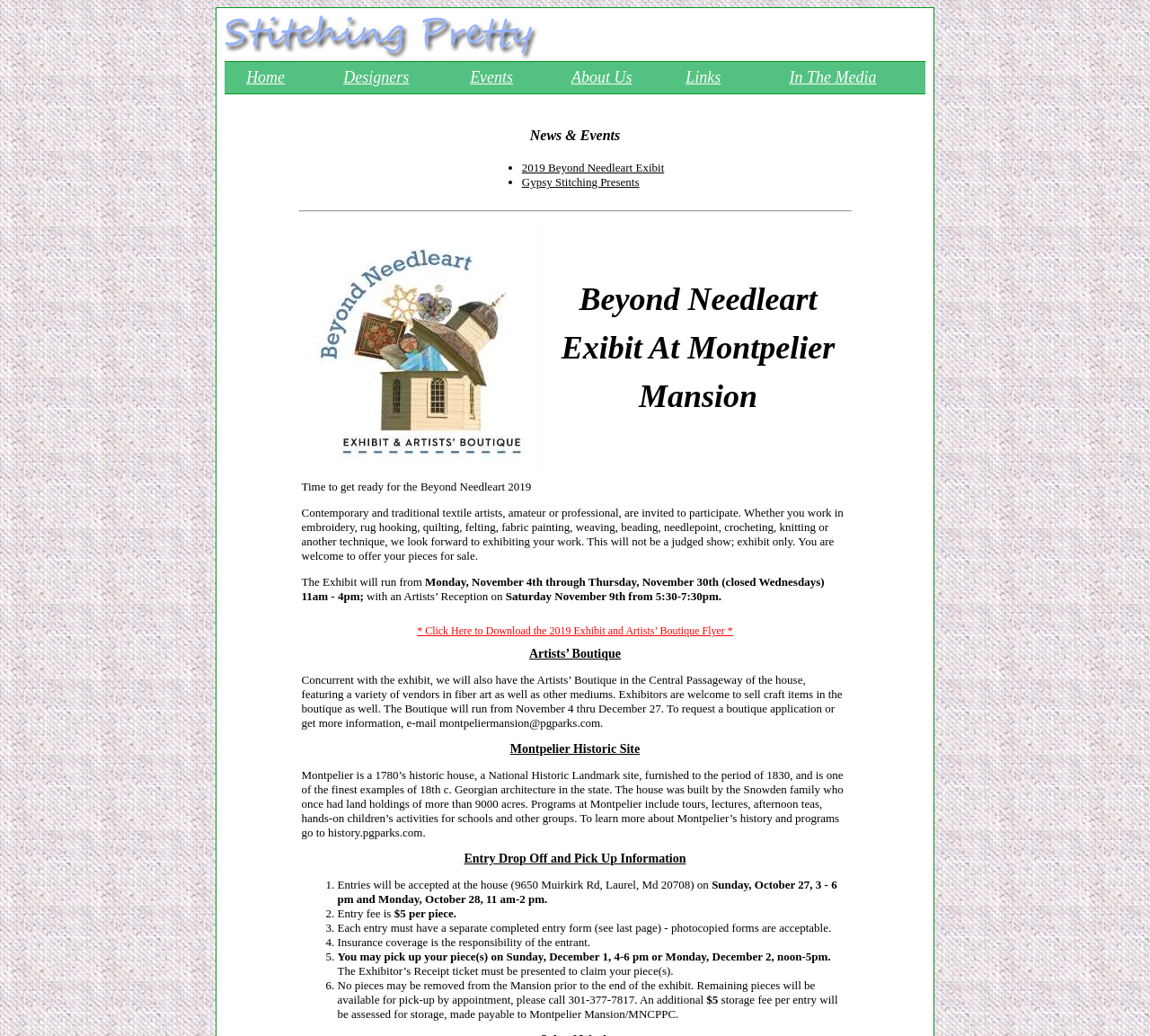Based on what you see in the screenshot, provide a thorough answer to this question: When can exhibitors pick up their pieces?

I found a list marker with the text 'You may pick up your piece(s) on Sunday, December 1, 4-6 pm or Monday, December 2, noon-5pm.' which indicates when exhibitors can pick up their pieces.